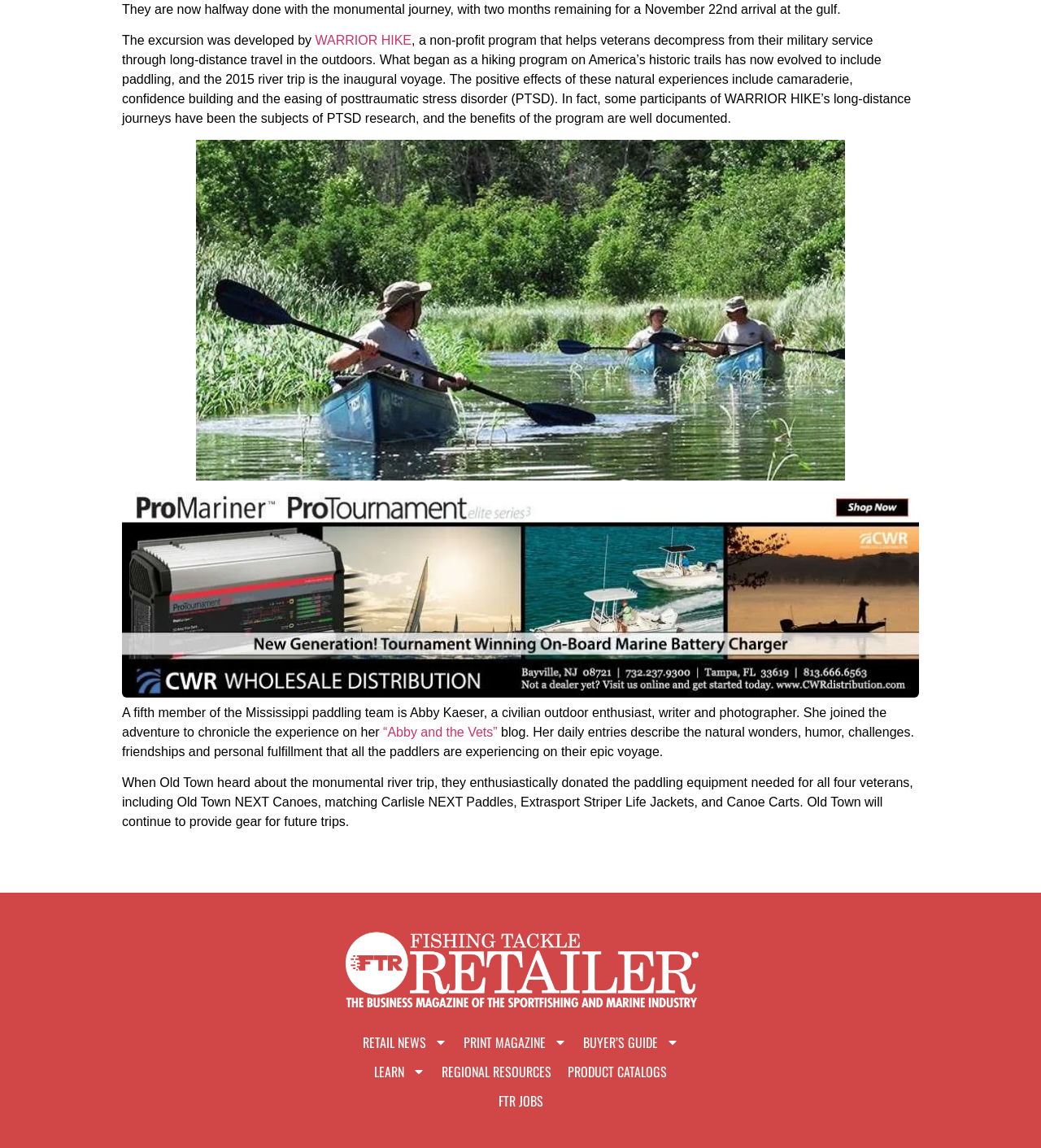Please determine the bounding box coordinates for the UI element described as: "alt="jpeg-2"".

[0.117, 0.122, 0.883, 0.419]